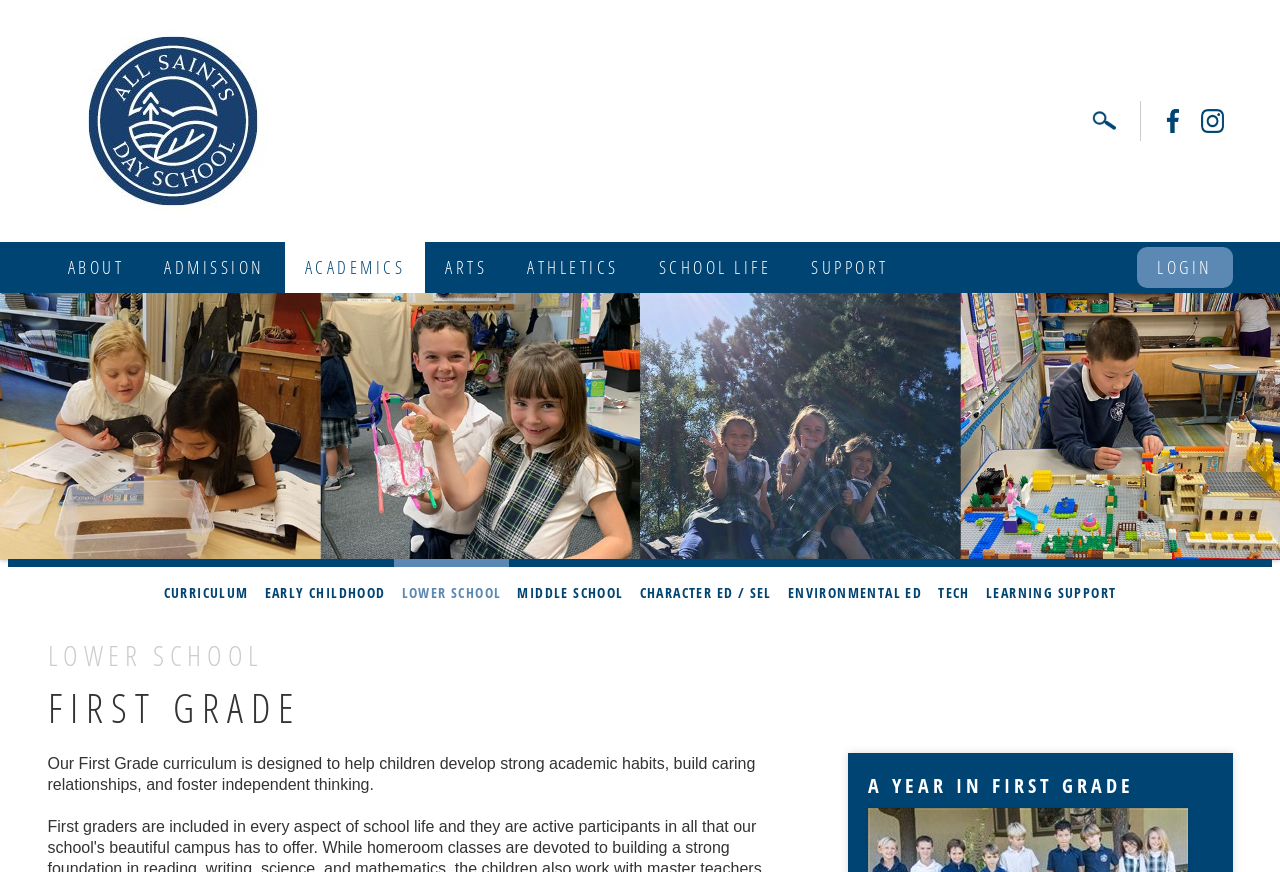Please respond to the question using a single word or phrase:
What is the name of the school?

All Saints Day School